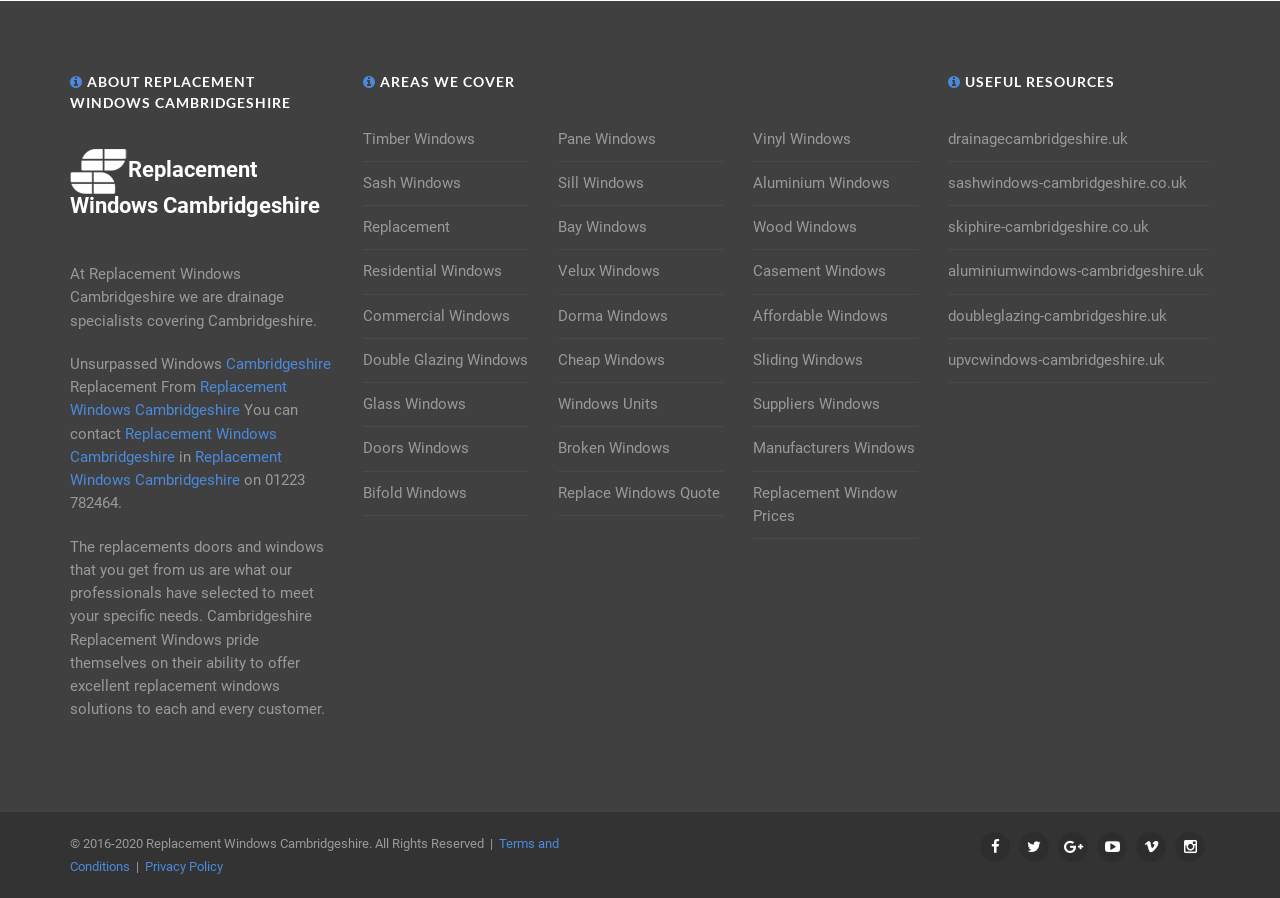Using the image as a reference, answer the following question in as much detail as possible:
What is the company name of the website?

The company name can be found in the logo link at the top of the webpage, which says 'Logo Replacement Windows Cambridgeshire'. Additionally, it is mentioned in the static text 'At Replacement Windows Cambridgeshire we are drainage specialists covering Cambridgeshire.'